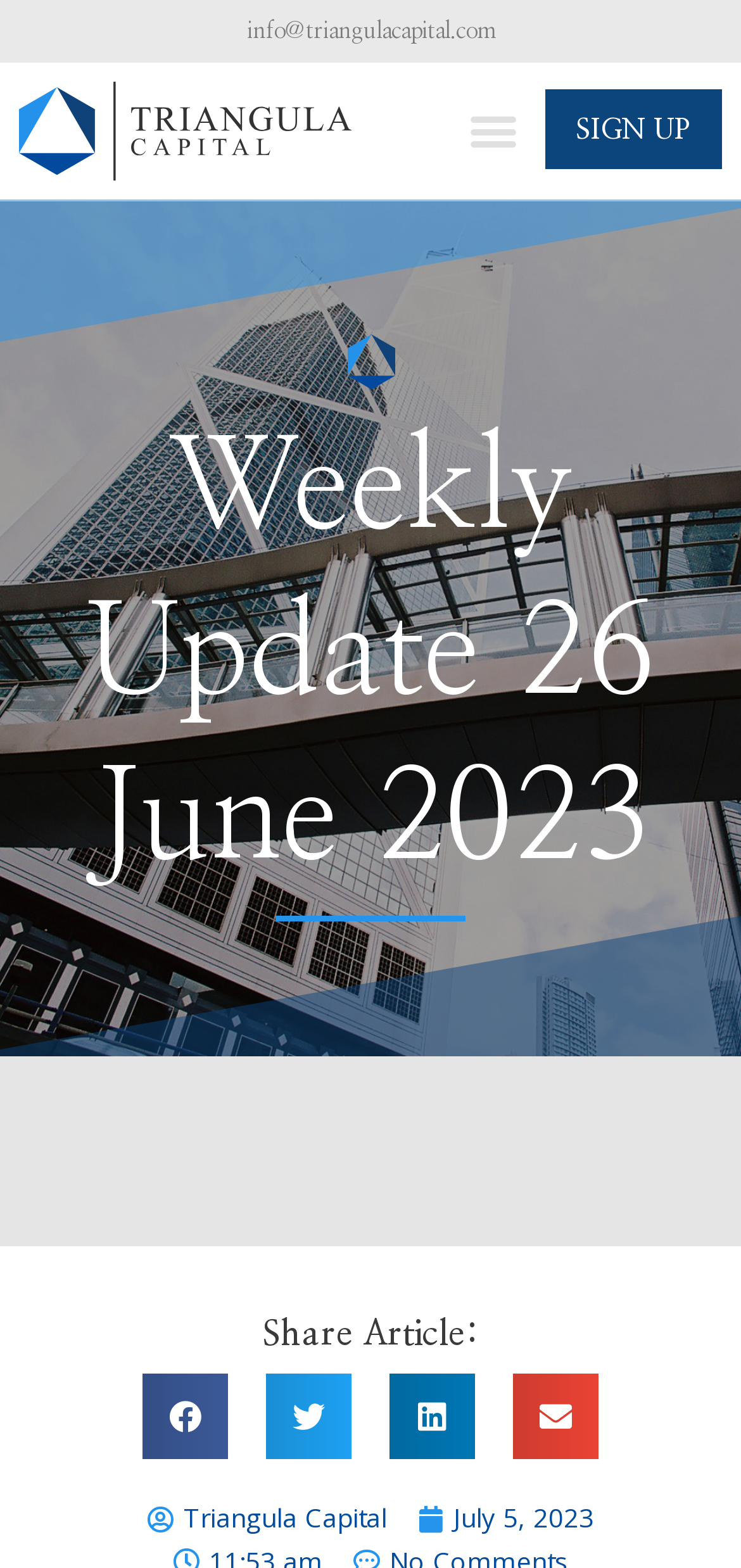Identify the bounding box coordinates of the clickable region to carry out the given instruction: "Go to University of Huddersfield Research Portal Home".

None